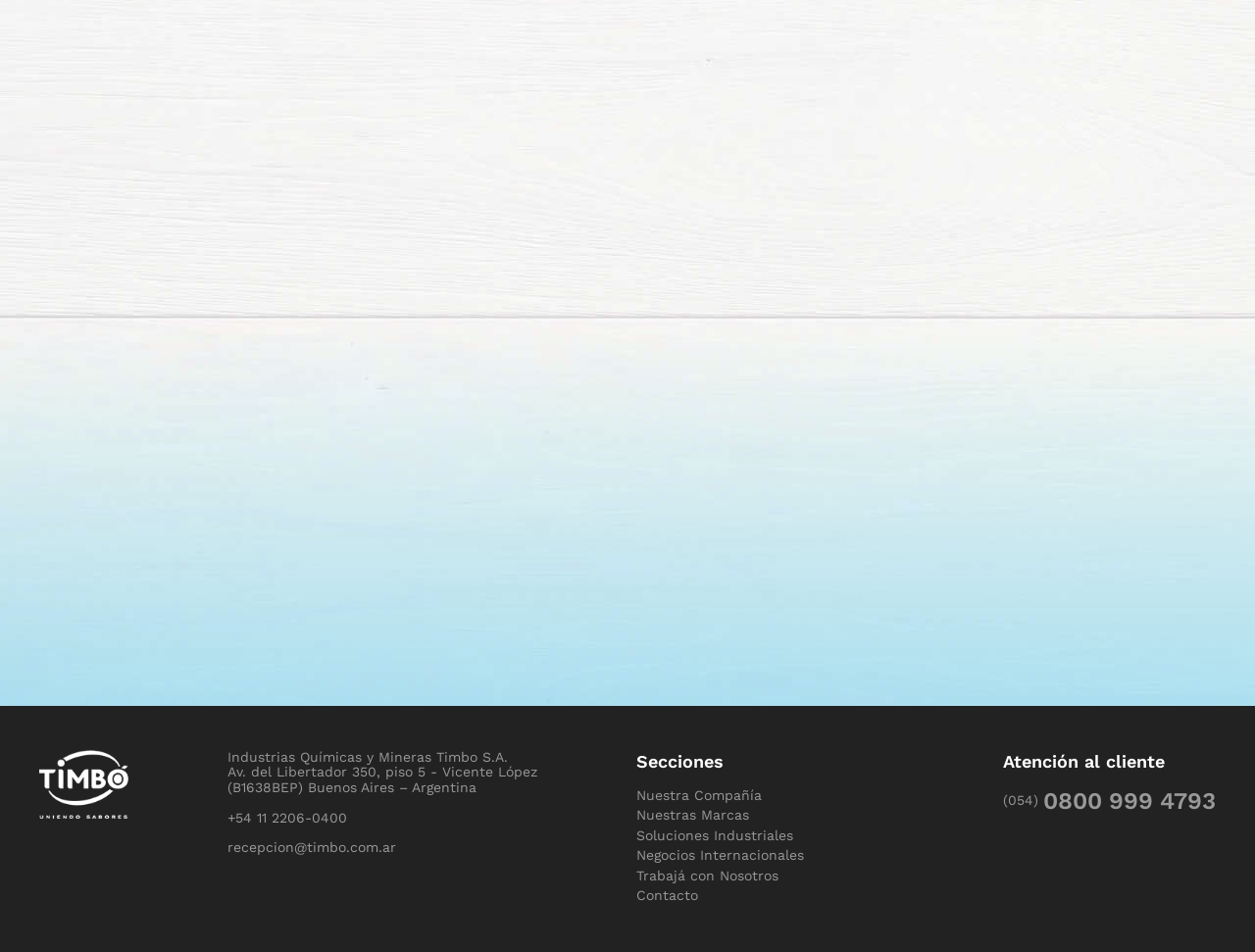Bounding box coordinates are specified in the format (top-left x, top-left y, bottom-right x, bottom-right y). All values are floating point numbers bounded between 0 and 1. Please provide the bounding box coordinate of the region this sentence describes: Nuestra Compañía

[0.507, 0.827, 0.607, 0.843]